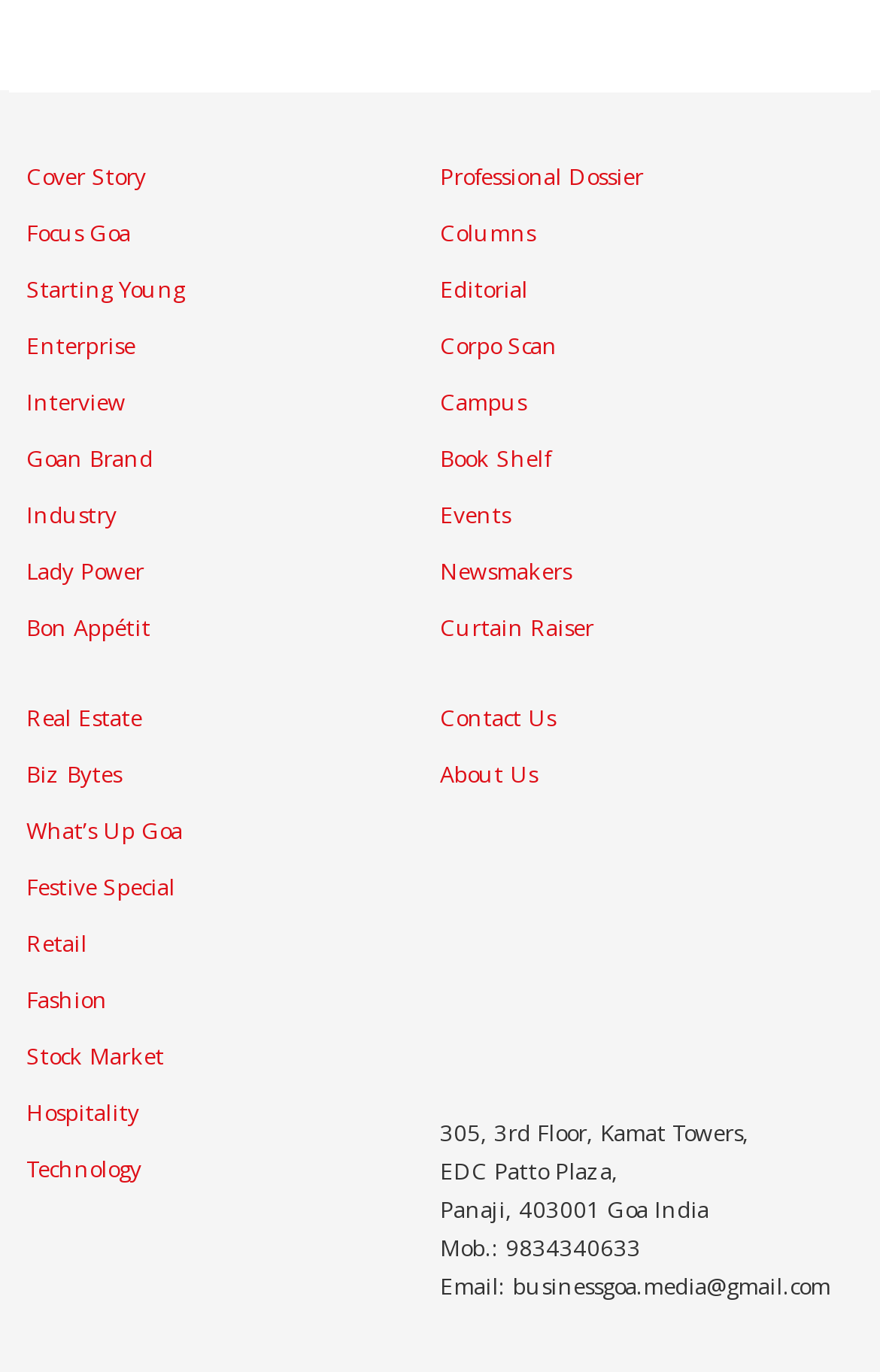Please determine the bounding box coordinates for the UI element described here. Use the format (top-left x, top-left y, bottom-right x, bottom-right y) with values bounded between 0 and 1: Goan Brand

[0.03, 0.322, 0.174, 0.345]